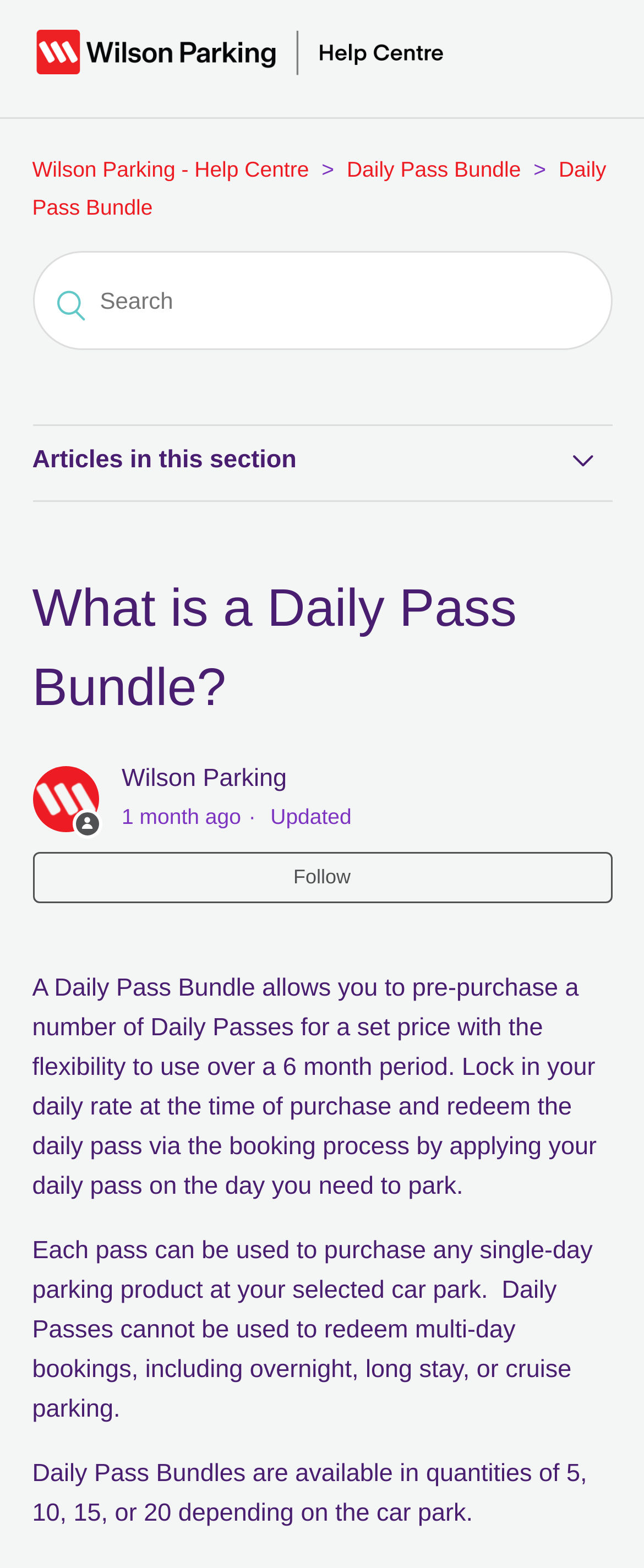Can you find the bounding box coordinates for the element to click on to achieve the instruction: "Click the 'Follow' button"?

[0.05, 0.544, 0.95, 0.575]